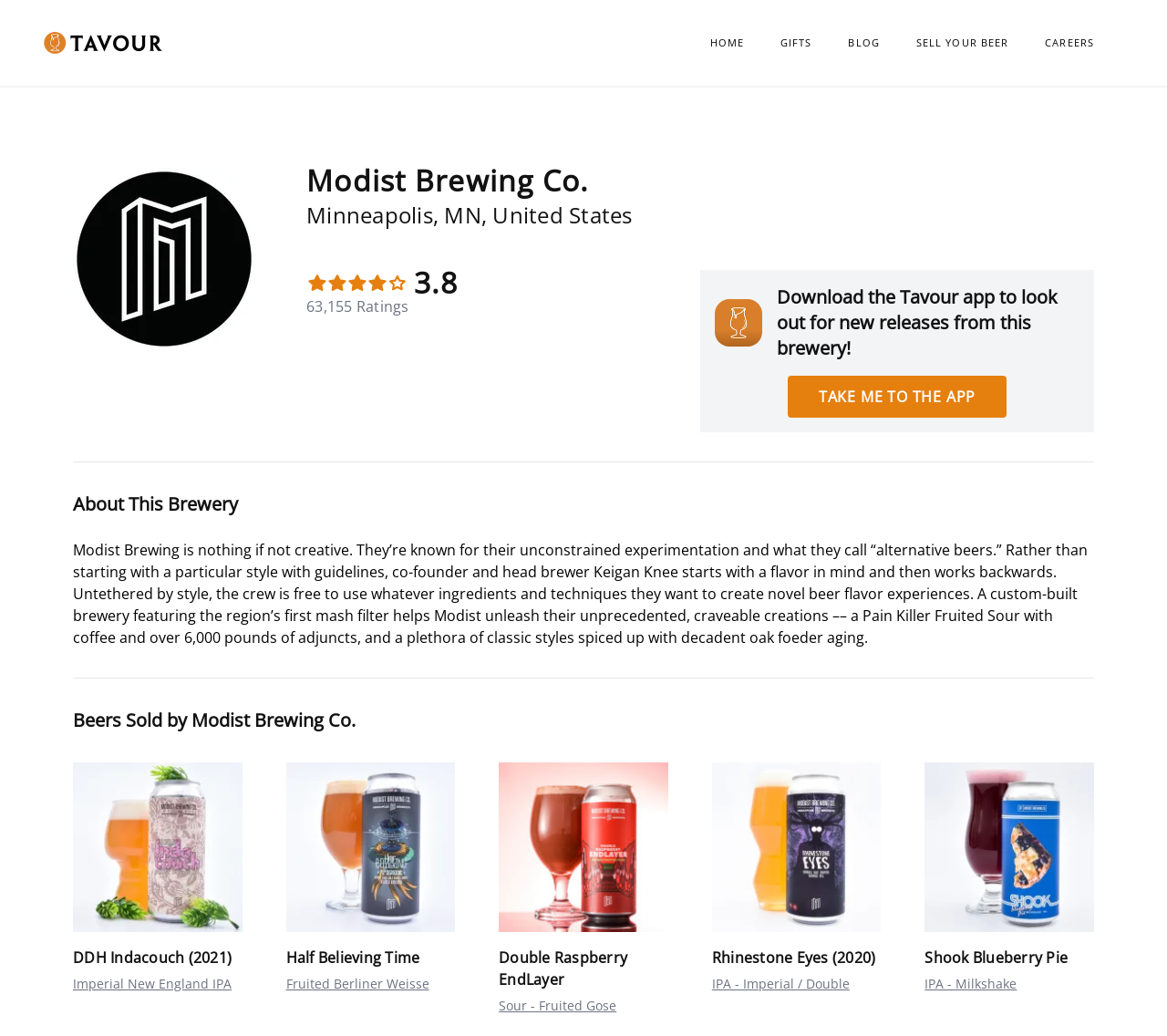Present a detailed account of what is displayed on the webpage.

This webpage is about Modist Brewing Co., a brewery known for its creative and experimental approach to beer-making. At the top left corner, there is a Tavour logo, an image link that takes users to the Tavour app. Next to it, there are five navigation links: HOME, GIFTS, BLOG, SELL YOUR BEER, and CAREERS.

Below the navigation links, there is a large image of the Modist Brewing Co. logo, followed by a heading with the brewery's name and its location, Minneapolis, MN, United States. The brewery's rating, 3.8, is displayed prominently, accompanied by five star icons and the number of ratings, 63,155.

To the right of the rating, there is a call-to-action to download the Tavour app, which allows users to discover new releases from the brewery. Below this section, there is a horizontal separator line, followed by a heading that reads "About This Brewery."

The about section provides a detailed description of Modist Brewing Co.'s approach to beer-making, which involves unconstrained experimentation and the creation of novel beer flavor experiences. The text is accompanied by a horizontal separator line, which separates it from the next section.

The next section is headed "Beers Sold by Modist Brewing Co." and features a list of beers sold by the brewery. Each beer is represented by a link, accompanied by an image of the beer's label. The beers are listed in a grid-like format, with multiple rows and columns. The beers listed include DDH Indacouch (2021), Imperial New England IPA, Half Believing Time, Fruited Berliner Weisse, Double Raspberry EndLayer, Sour - Fruited Gose, Rhinestone Eyes (2020), IPA - Imperial / Double, and Shook Blueberry Pie.